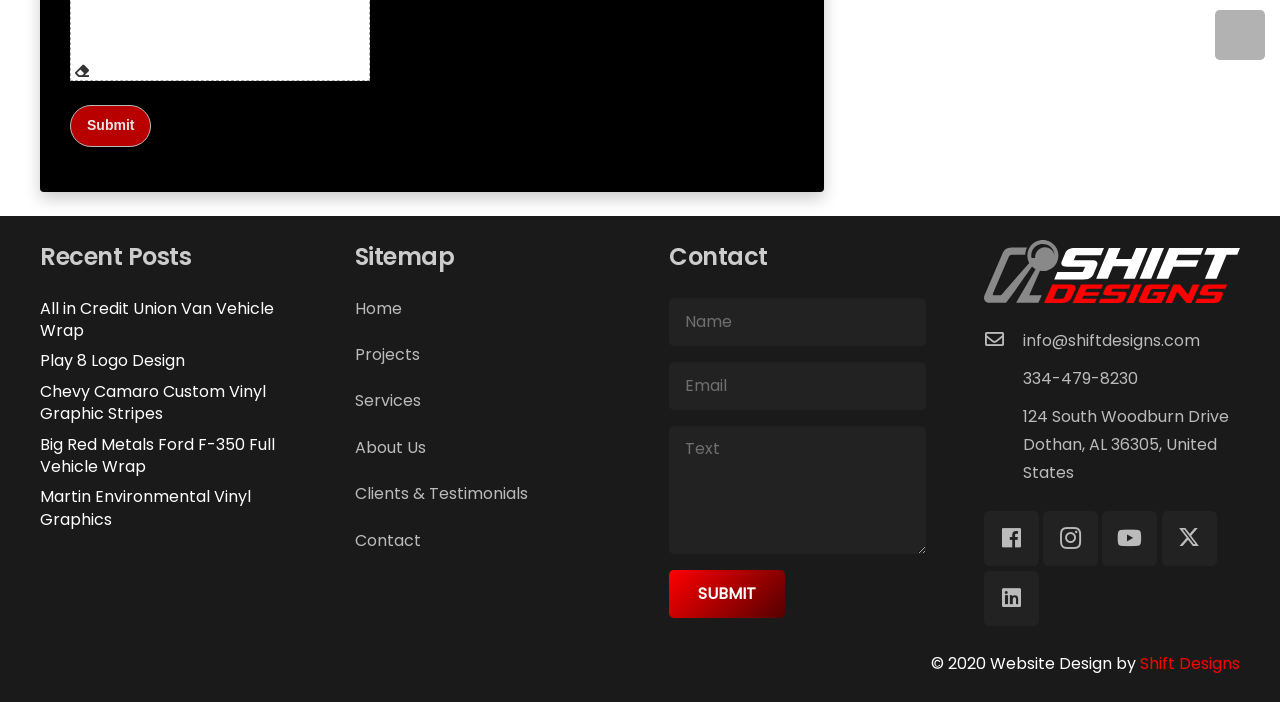Please answer the following question using a single word or phrase: 
How can someone contact the website owner?

Through contact form or email